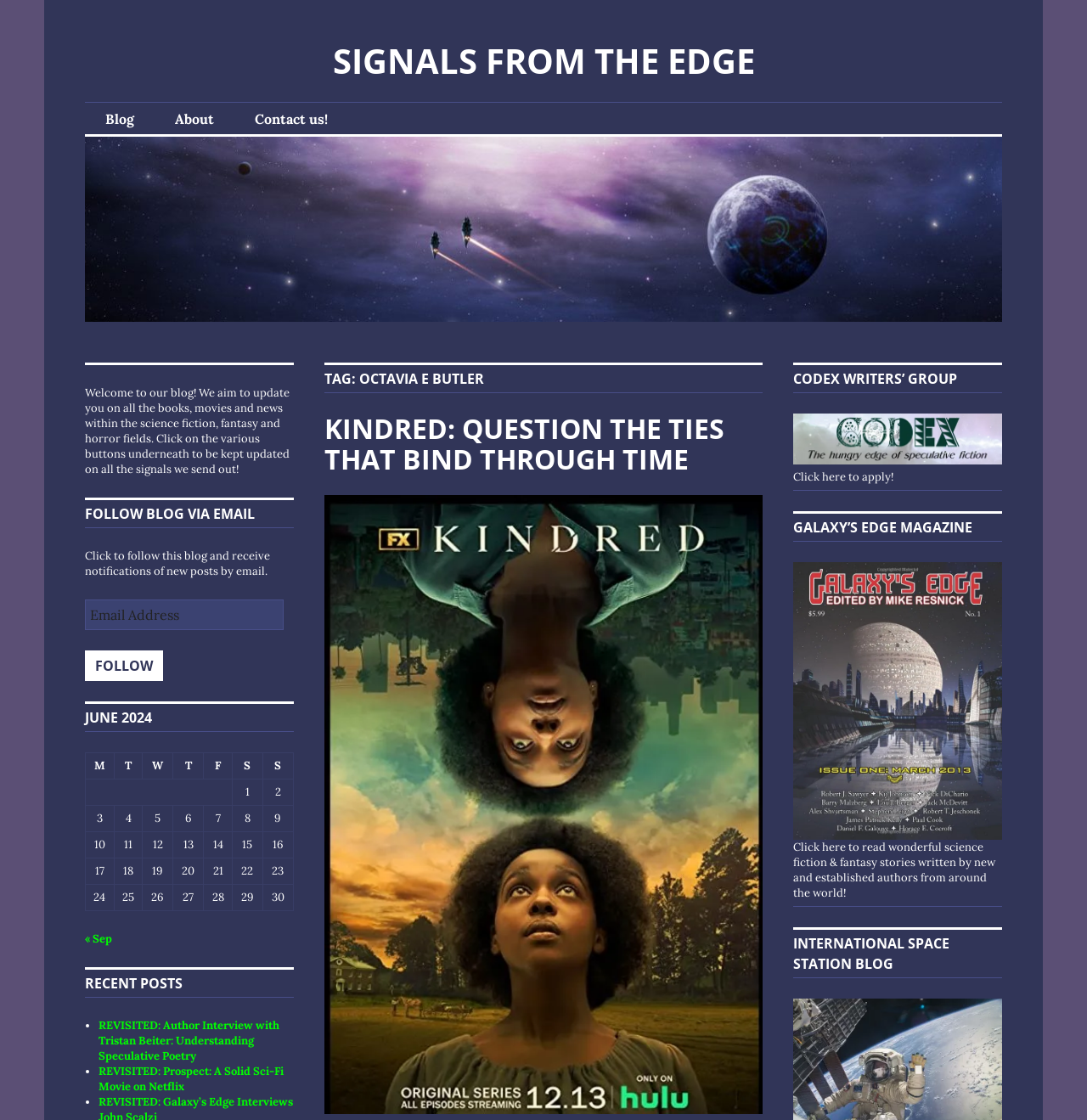Identify the bounding box coordinates for the element you need to click to achieve the following task: "Search for an article". The coordinates must be four float values ranging from 0 to 1, formatted as [left, top, right, bottom].

None